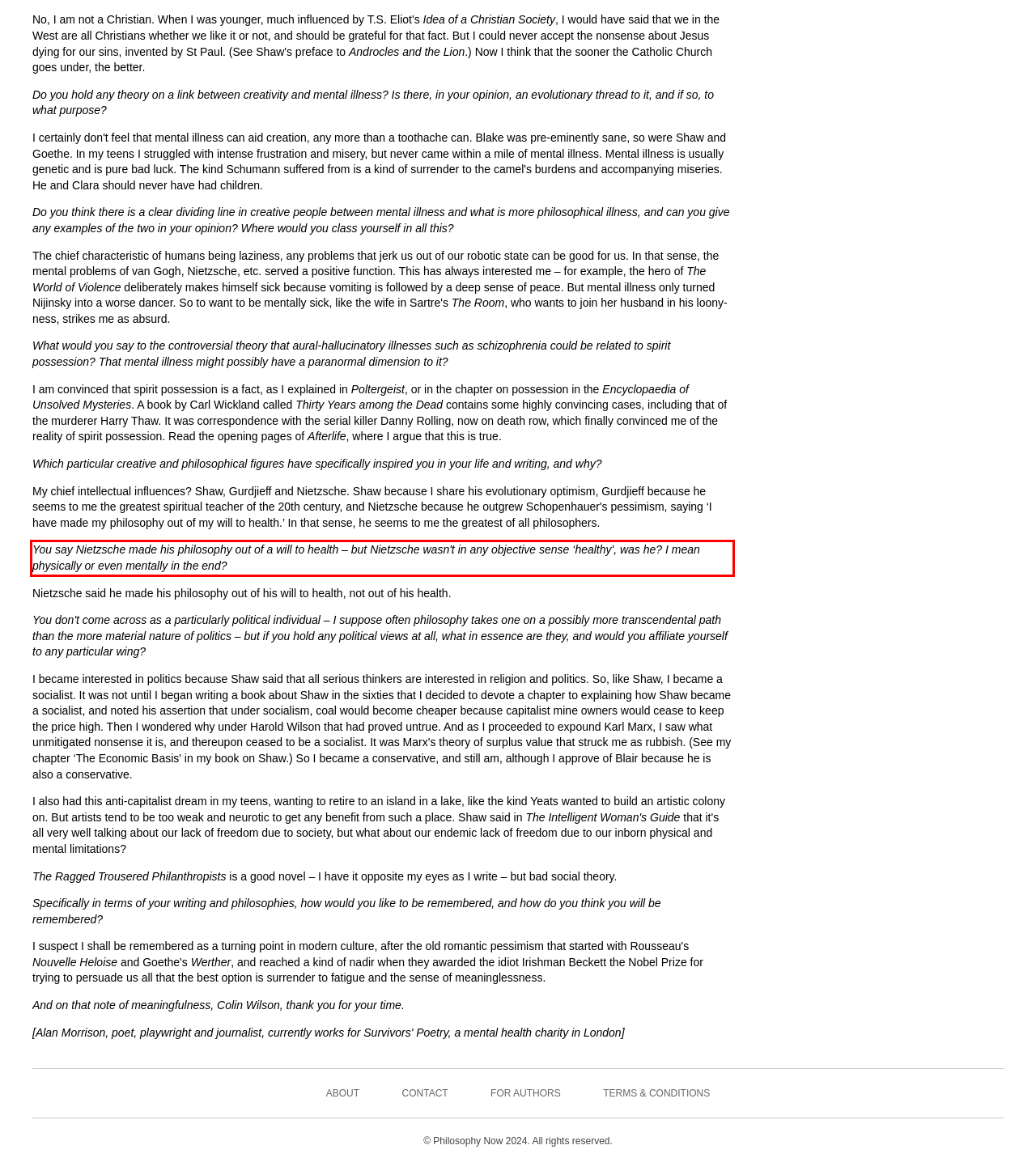With the given screenshot of a webpage, locate the red rectangle bounding box and extract the text content using OCR.

You say Nietzsche made his philosophy out of a will to health – but Nietzsche wasn't in any objective sense ‘healthy', was he? I mean physically or even mentally in the end?